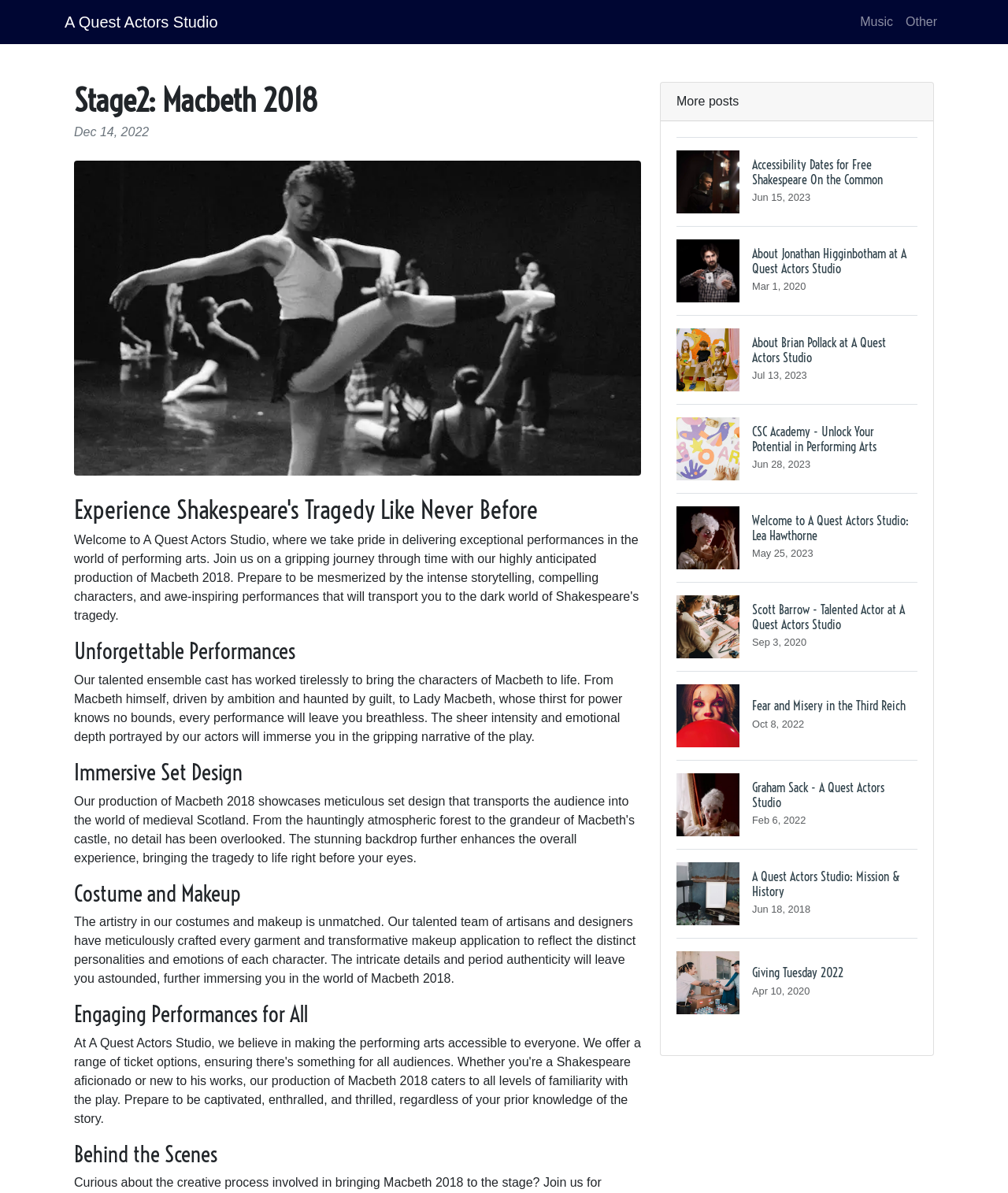Give a detailed explanation of the elements present on the webpage.

The webpage is about A Quest Actors Studio, specifically promoting their production of Macbeth 2018. At the top, there is a header section with a link to the studio's homepage and two other links, "Music" and "Other", positioned to the right. Below this, there is a large header that reads "Stage2: Macbeth 2018" followed by a date, "Dec 14, 2022". 

To the right of the header, there is a large image that takes up most of the width of the page. Below the image, there are several headings and paragraphs of text that describe the production. The headings include "Experience Shakespeare's Tragedy Like Never Before", "Unforgettable Performances", "Immersive Set Design", "Costume and Makeup", "Engaging Performances for All", and "Behind the Scenes". The paragraphs provide more details about the production, including the talented ensemble cast, the immersive set design, and the intricate costumes and makeup.

On the right side of the page, there are several links to other articles or posts, each with a heading and an image. These links are arranged vertically and take up about a third of the page's width. The headings of these links include "Accessibility Dates for Free Shakespeare On the Common", "About Jonathan Higginbotham at A Quest Actors Studio", and several others.